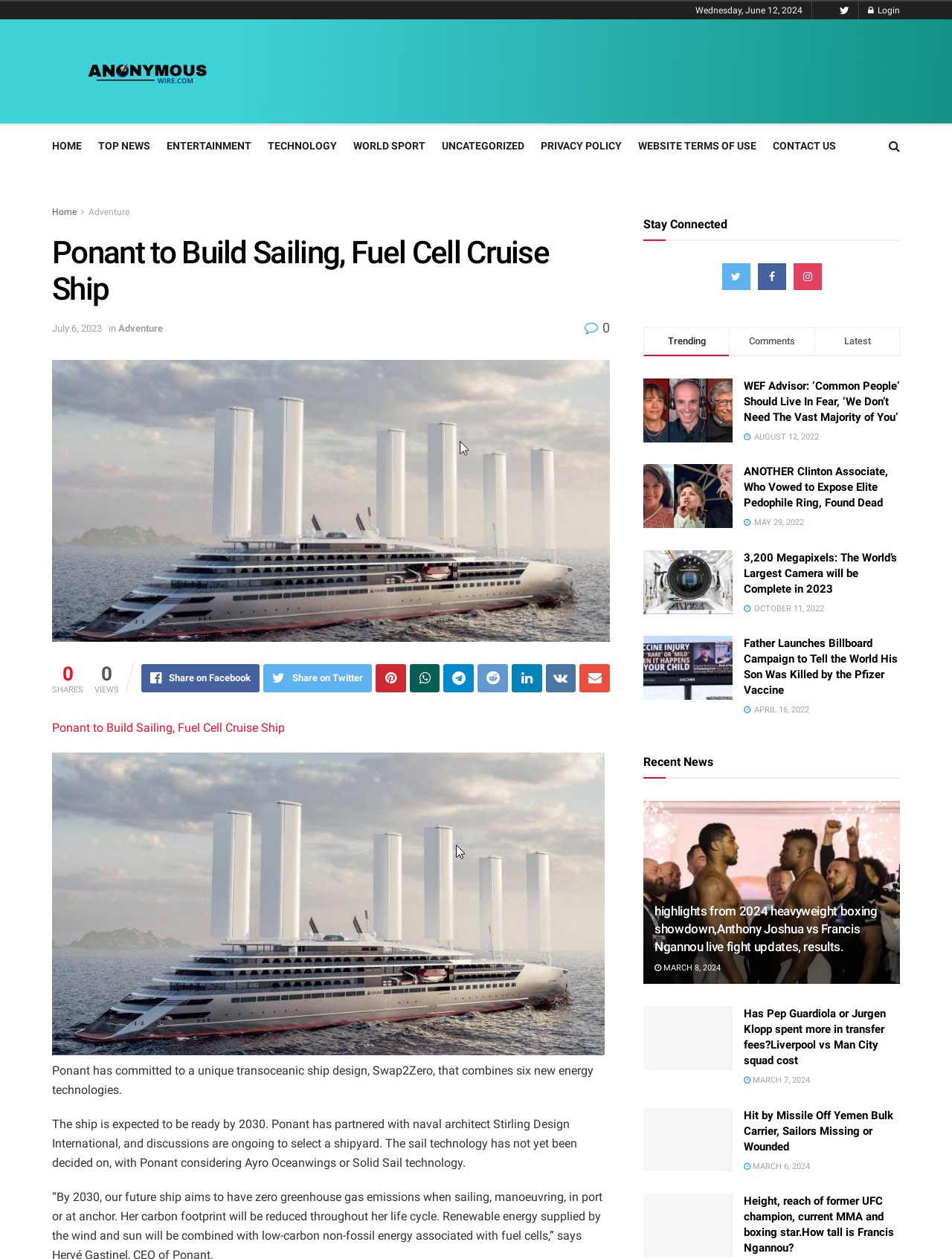Identify the bounding box coordinates for the element that needs to be clicked to fulfill this instruction: "click the link to learn about the characteristics of successful people". Provide the coordinates in the format of four float numbers between 0 and 1: [left, top, right, bottom].

None